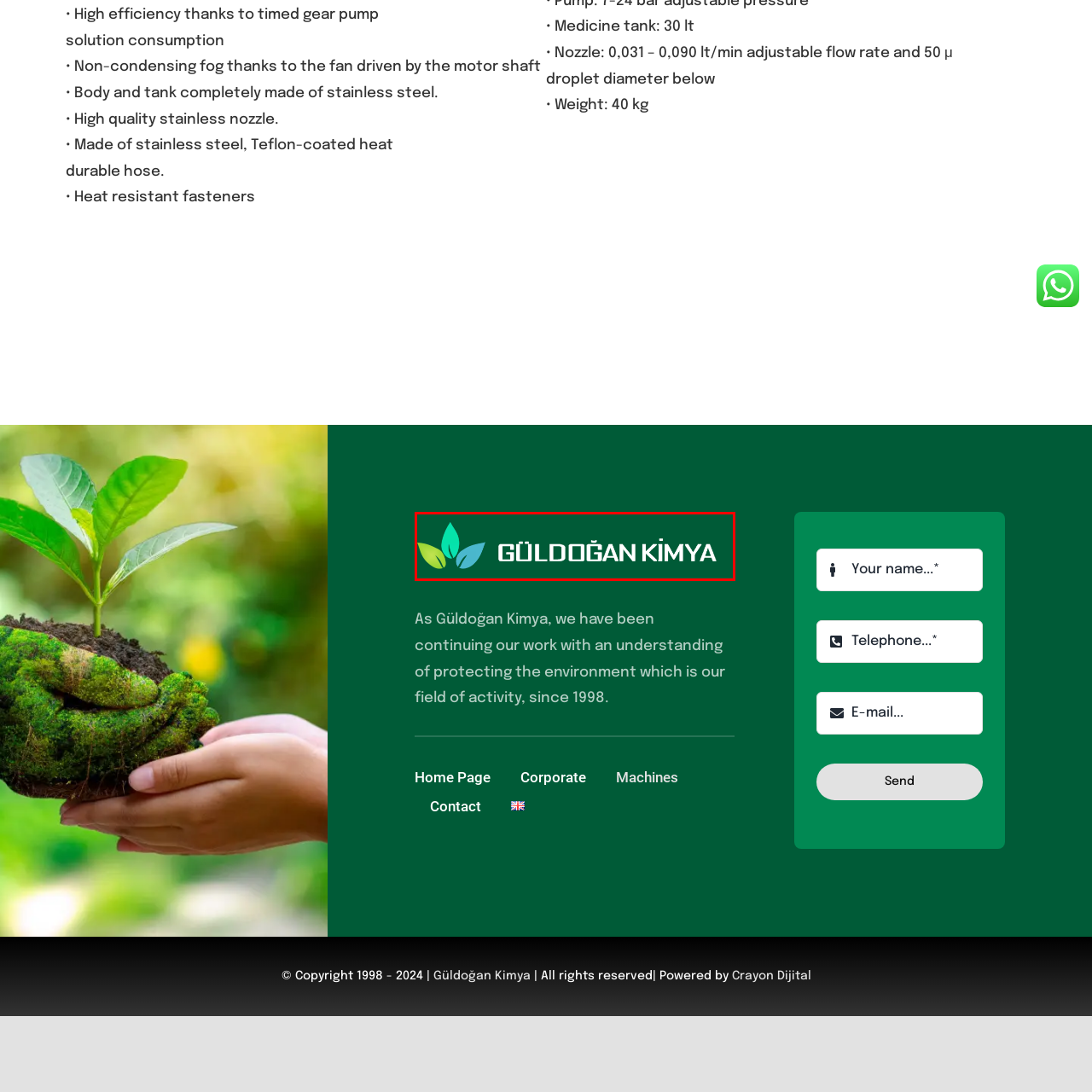In what year was Güldoğan Kimya established?
Focus on the content inside the red bounding box and offer a detailed explanation.

According to the caption, Güldoğan Kimya was established in 1998, and since then, the company has been committed to environmental protection and innovation in its field.